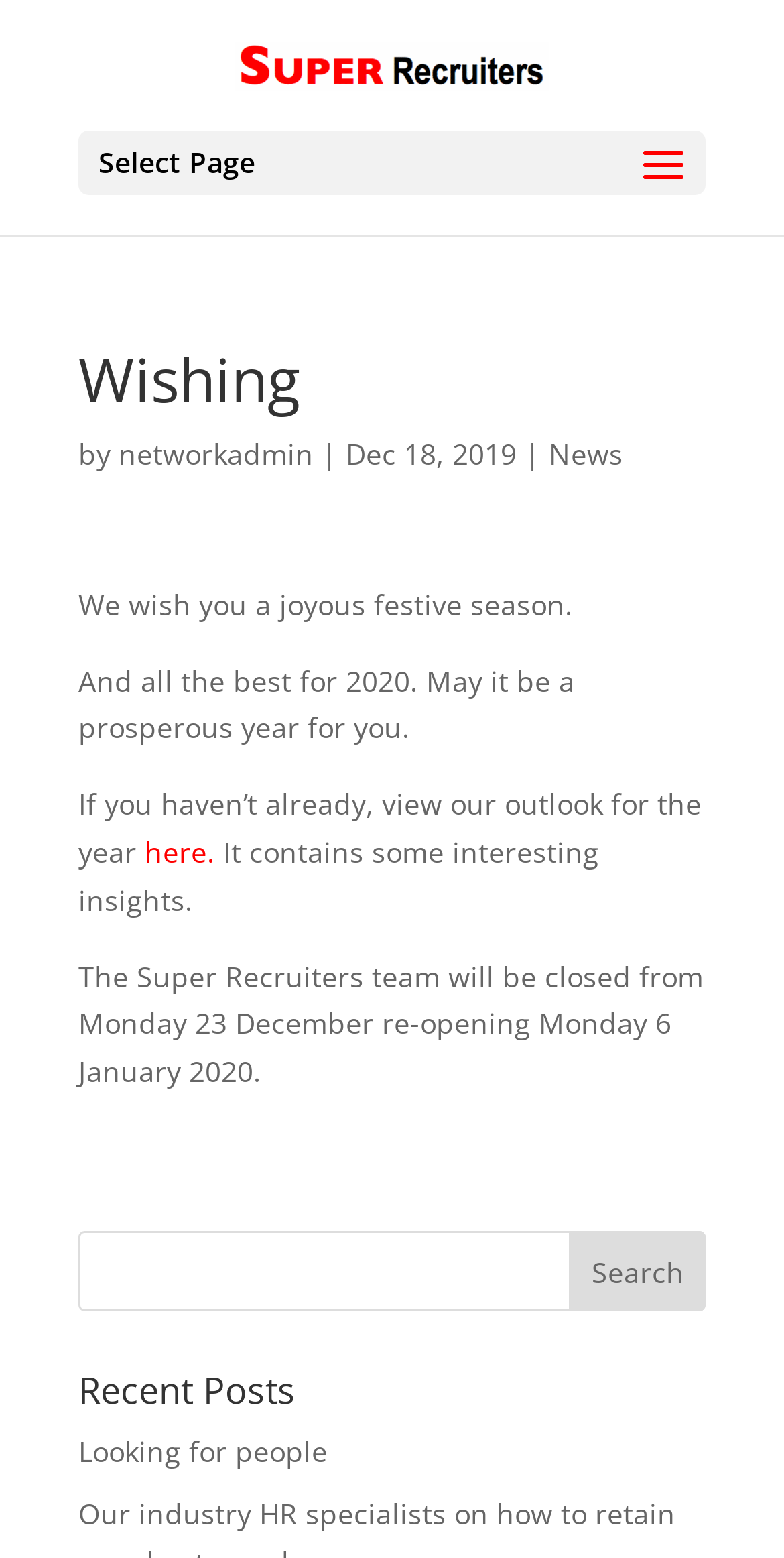What is the purpose of the textbox at the bottom of the webpage?
Using the information from the image, give a concise answer in one word or a short phrase.

Search